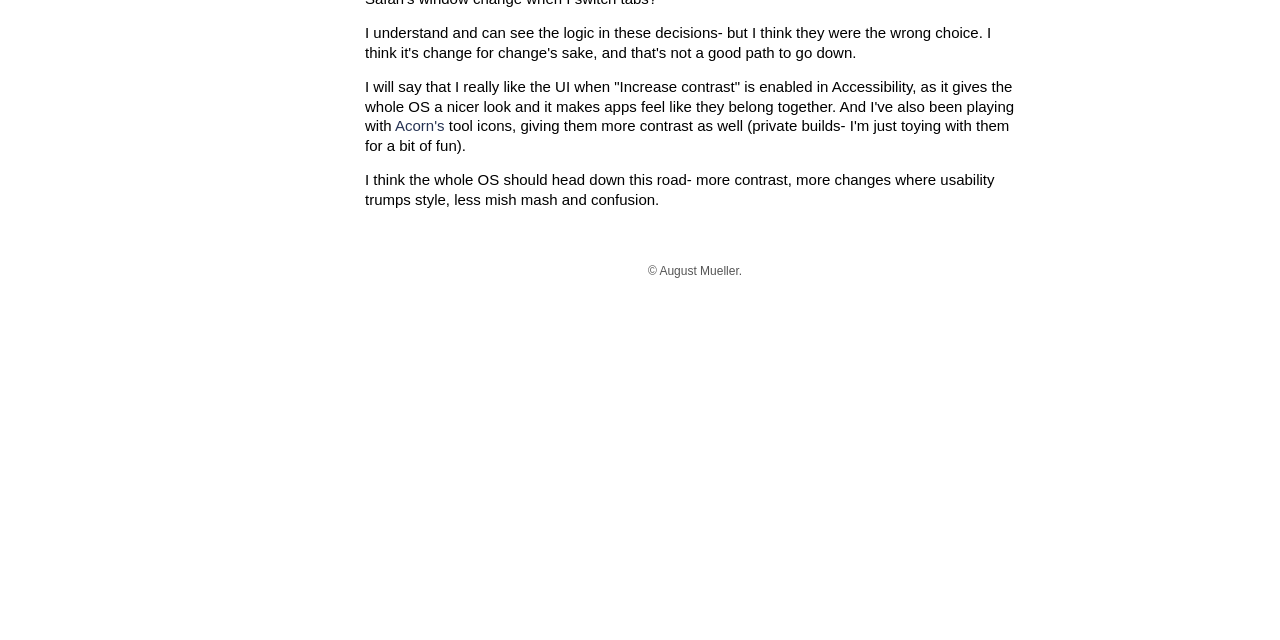Locate the UI element described as follows: "Acorn's". Return the bounding box coordinates as four float numbers between 0 and 1 in the order [left, top, right, bottom].

[0.309, 0.183, 0.347, 0.209]